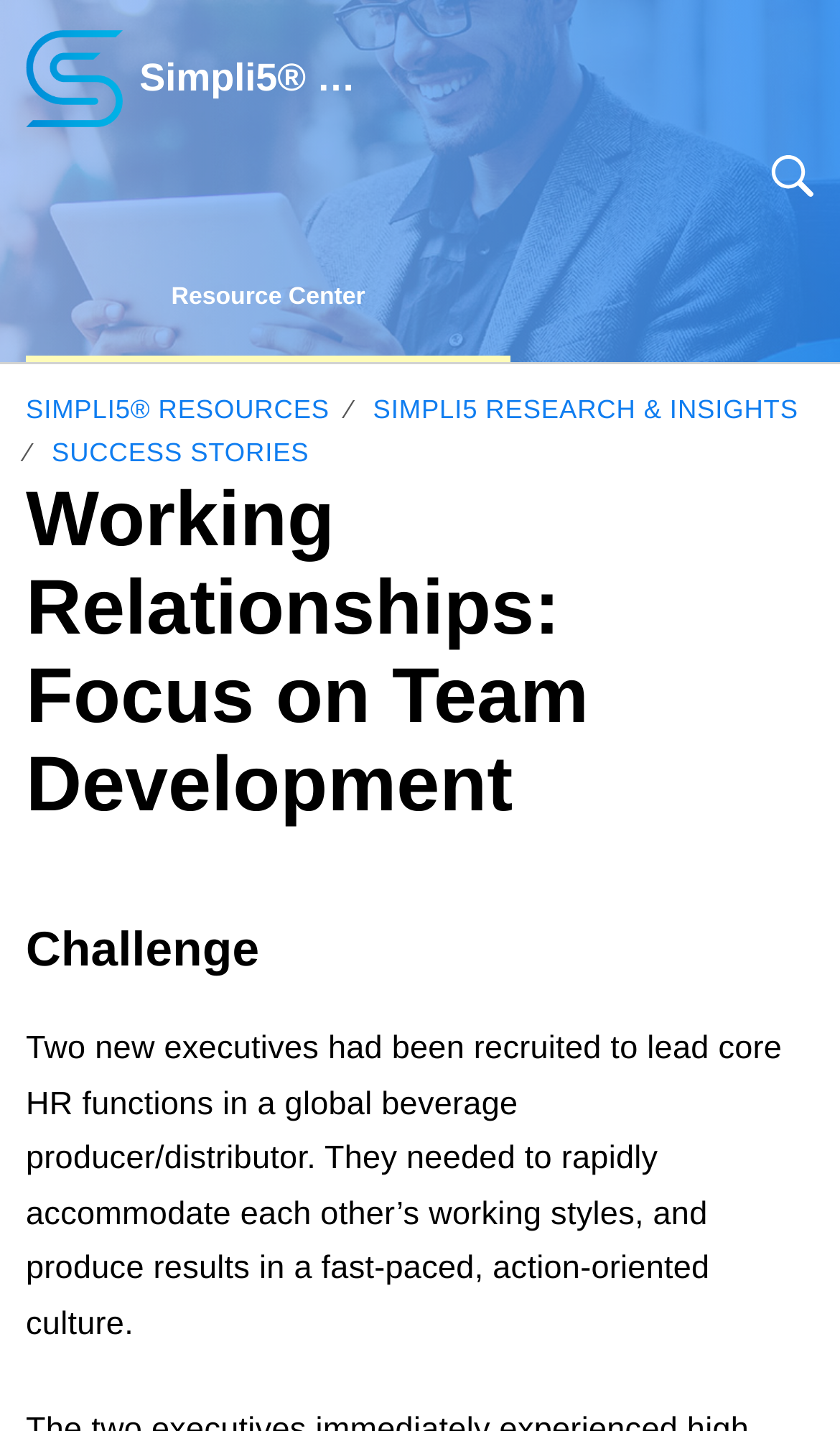Please give a concise answer to this question using a single word or phrase: 
What is the culture of the company?

Fast-paced, action-oriented